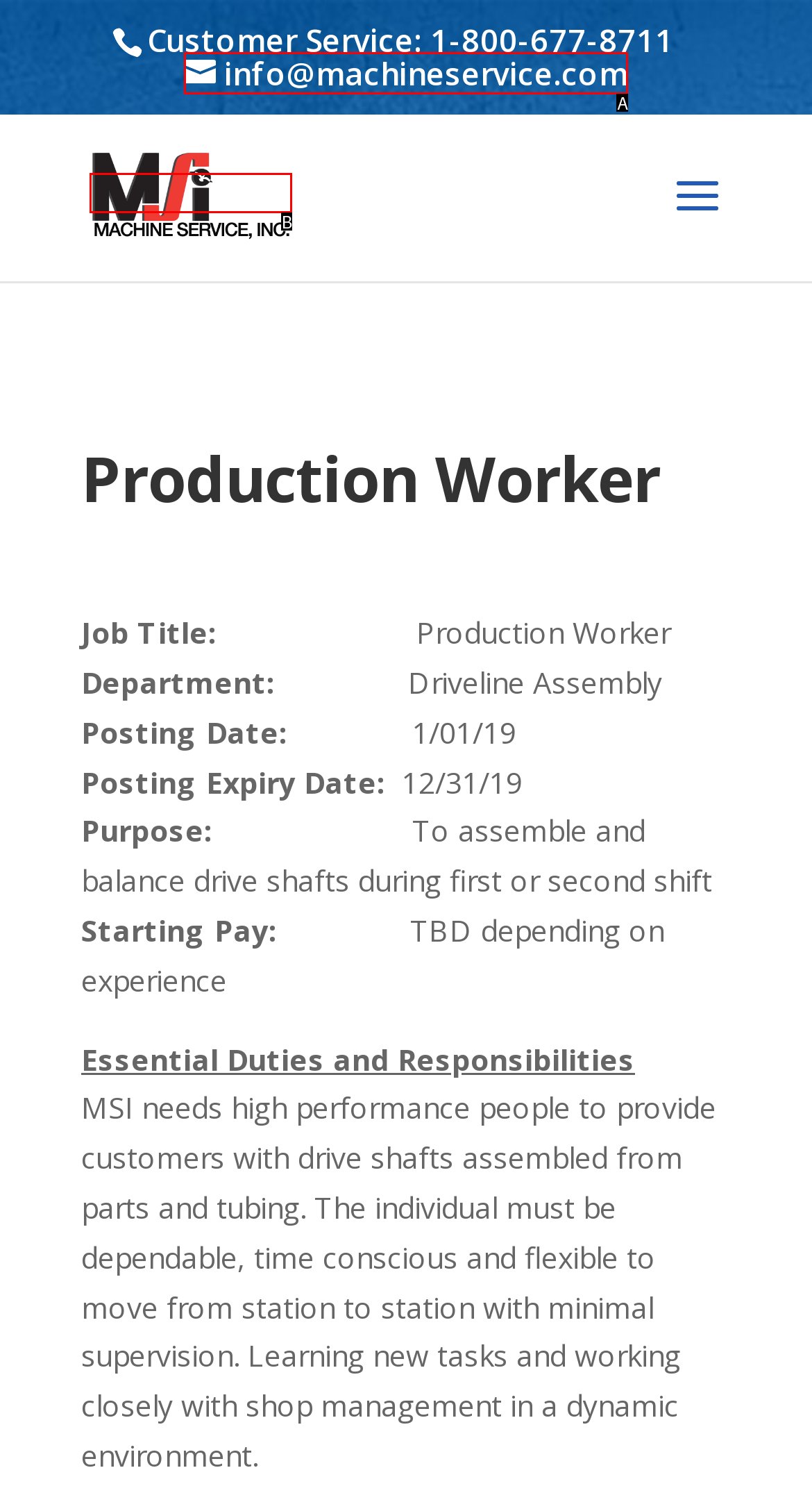Determine the HTML element that aligns with the description: alt="Machine Service, Inc."
Answer by stating the letter of the appropriate option from the available choices.

B